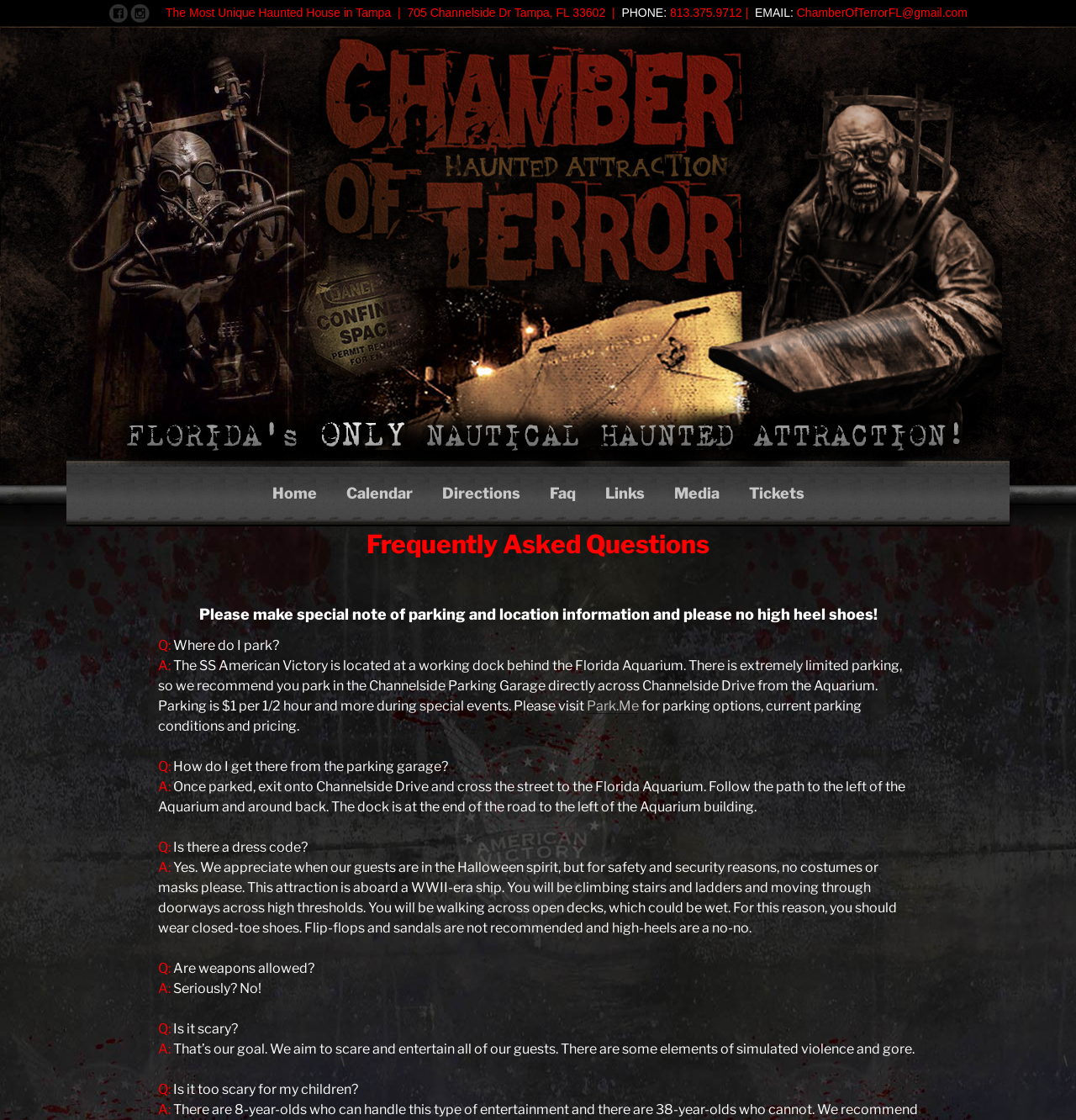What is the phone number of Chamber of Terror?
Provide a short answer using one word or a brief phrase based on the image.

813.375.9712